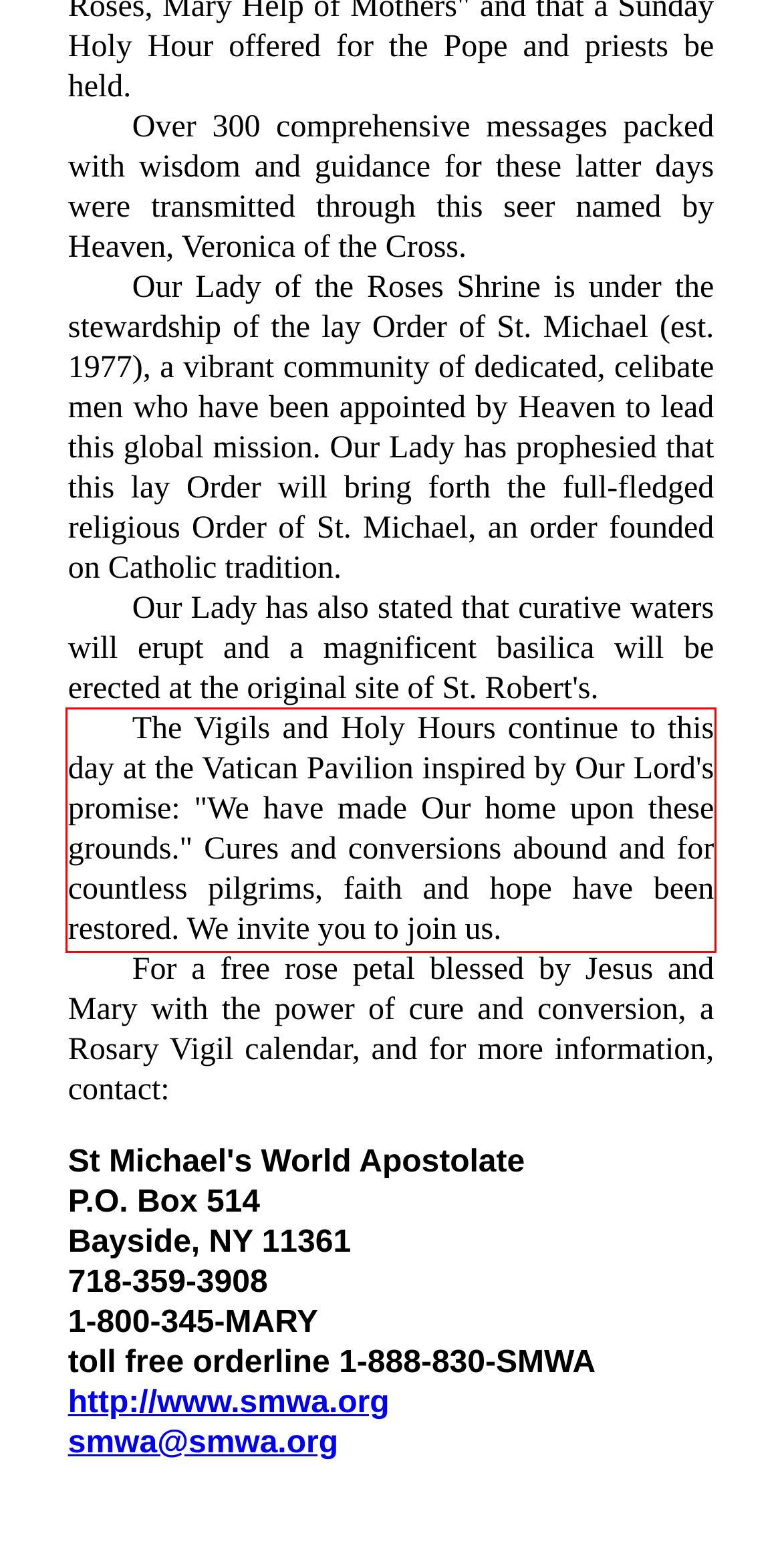Please perform OCR on the text within the red rectangle in the webpage screenshot and return the text content.

The Vigils and Holy Hours continue to this day at the Vatican Pavilion inspired by Our Lord's promise: "We have made Our home upon these grounds." Cures and conversions abound and for countless pilgrims, faith and hope have been restored. We invite you to join us.